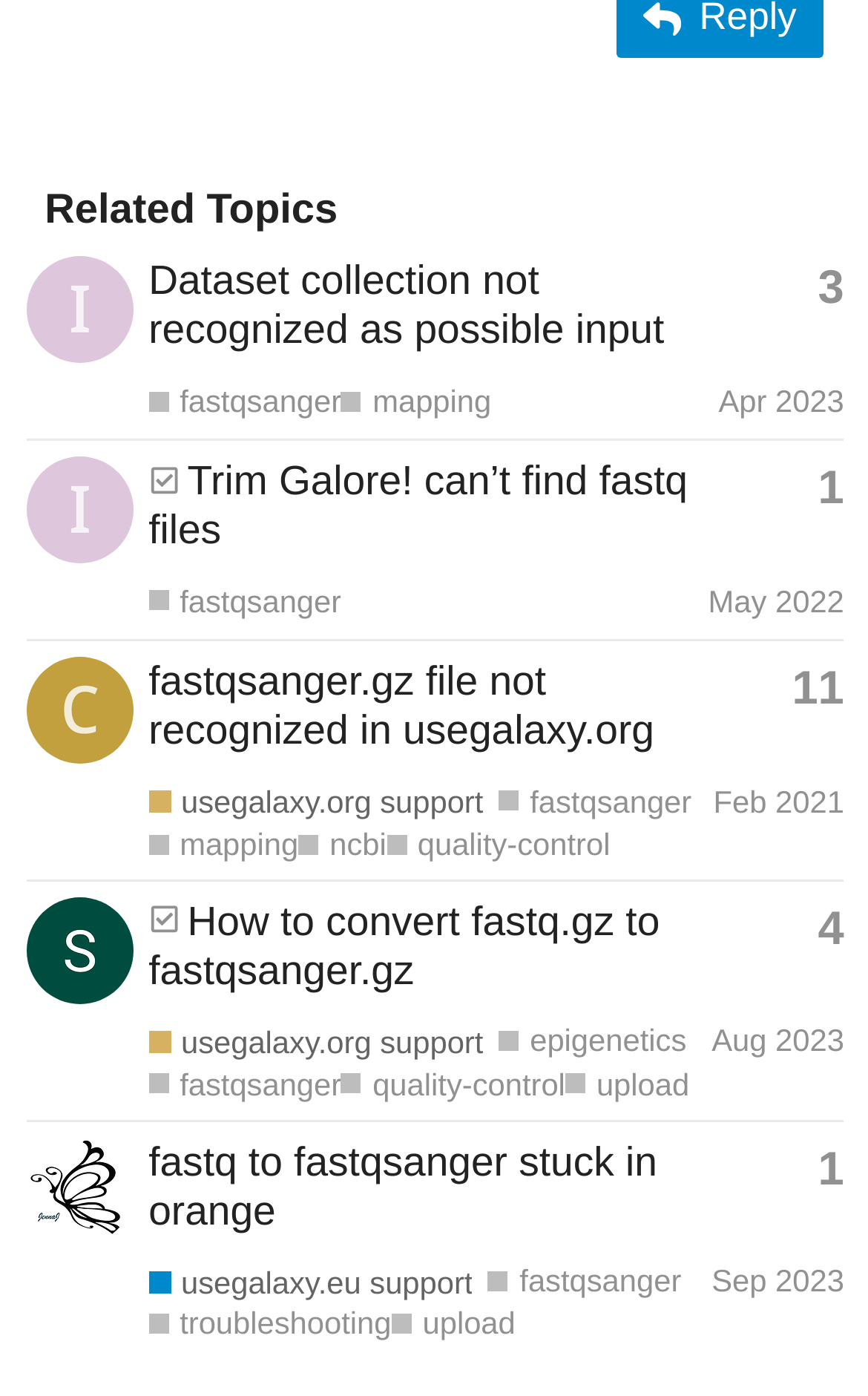Can you find the bounding box coordinates for the element to click on to achieve the instruction: "View topic 'How to convert fastq.gz to fastqsanger.gz'"?

[0.171, 0.643, 0.76, 0.711]